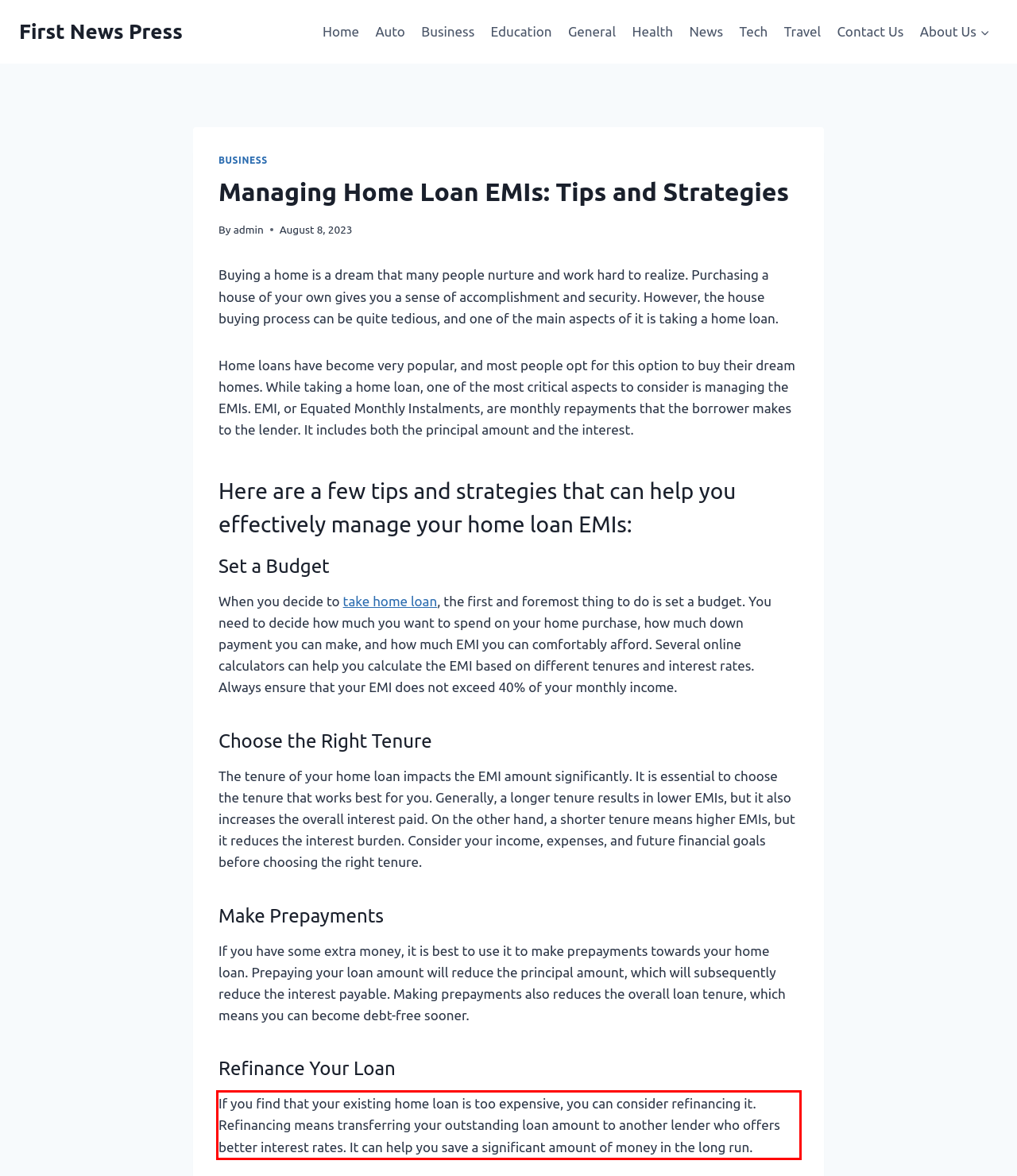Inspect the webpage screenshot that has a red bounding box and use OCR technology to read and display the text inside the red bounding box.

If you find that your existing home loan is too expensive, you can consider refinancing it. Refinancing means transferring your outstanding loan amount to another lender who offers better interest rates. It can help you save a significant amount of money in the long run.